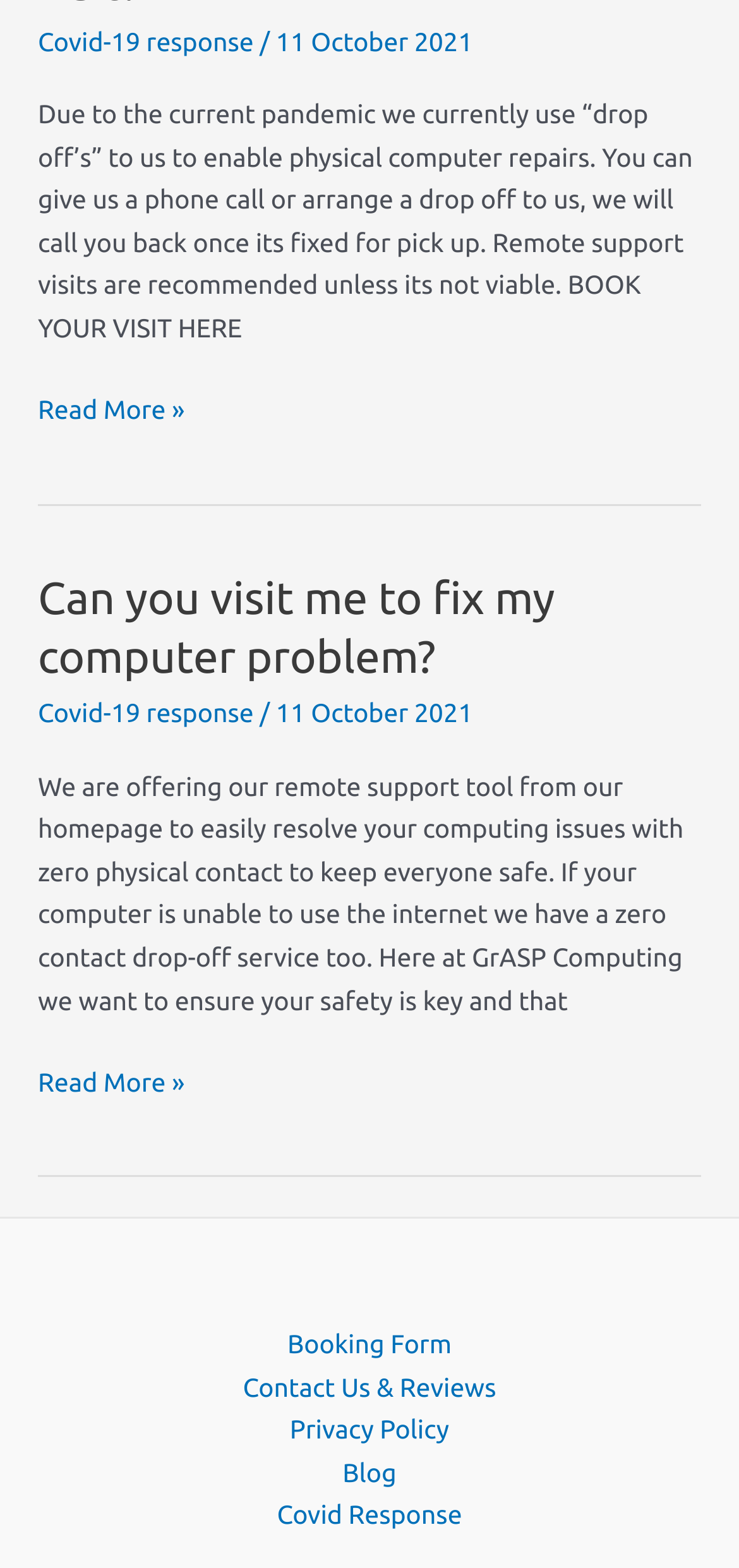Please locate the bounding box coordinates of the element's region that needs to be clicked to follow the instruction: "Read more about Covid-19 response". The bounding box coordinates should be provided as four float numbers between 0 and 1, i.e., [left, top, right, bottom].

[0.051, 0.017, 0.343, 0.036]